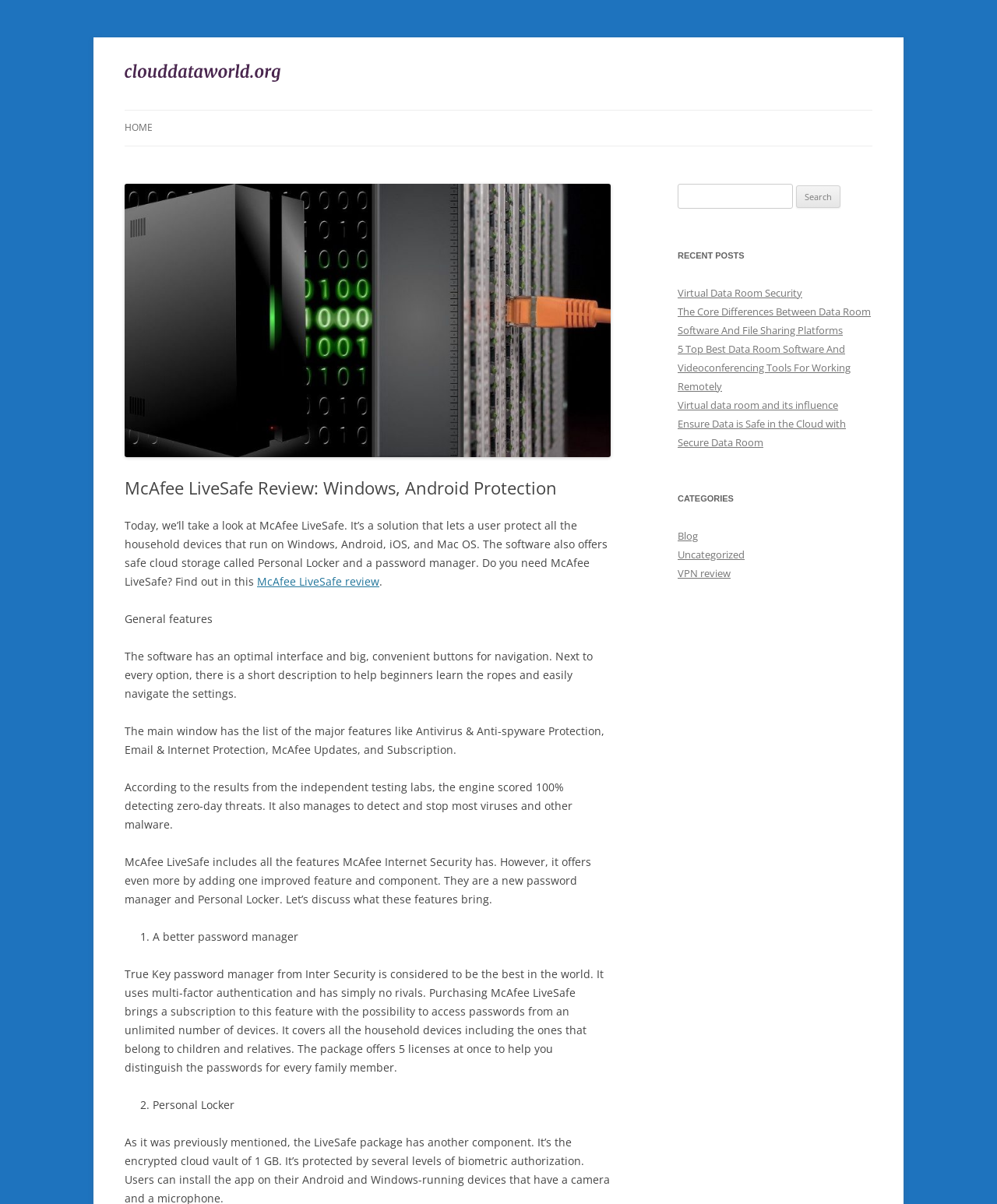Write an extensive caption that covers every aspect of the webpage.

This webpage is a review of McAfee LiveSafe, a comprehensive internet security bundle. At the top left, there is a link to "clouddataworld" accompanied by an image. Below it, there is a link to "Skip to content" and another link to "HOME", which is a header that contains an image and a heading that reads "McAfee LiveSafe Review: Windows, Android Protection". 

To the right of the "HOME" link, there is a search bar with a label "Search for:" and a button to initiate the search. Below the search bar, there is a heading "RECENT POSTS" followed by five links to recent posts, including "Virtual Data Room Security" and "Ensure Data is Safe in the Cloud with Secure Data Room". 

Further down, there is a heading "CATEGORIES" followed by three links to categories, including "Blog" and "VPN review". 

The main content of the webpage is a review of McAfee LiveSafe, which includes several paragraphs of text describing its features, such as antivirus and anti-spyware protection, email and internet protection, and a password manager. There are also two lists, one describing the benefits of the password manager and another describing the features of Personal Locker, a safe cloud storage service.